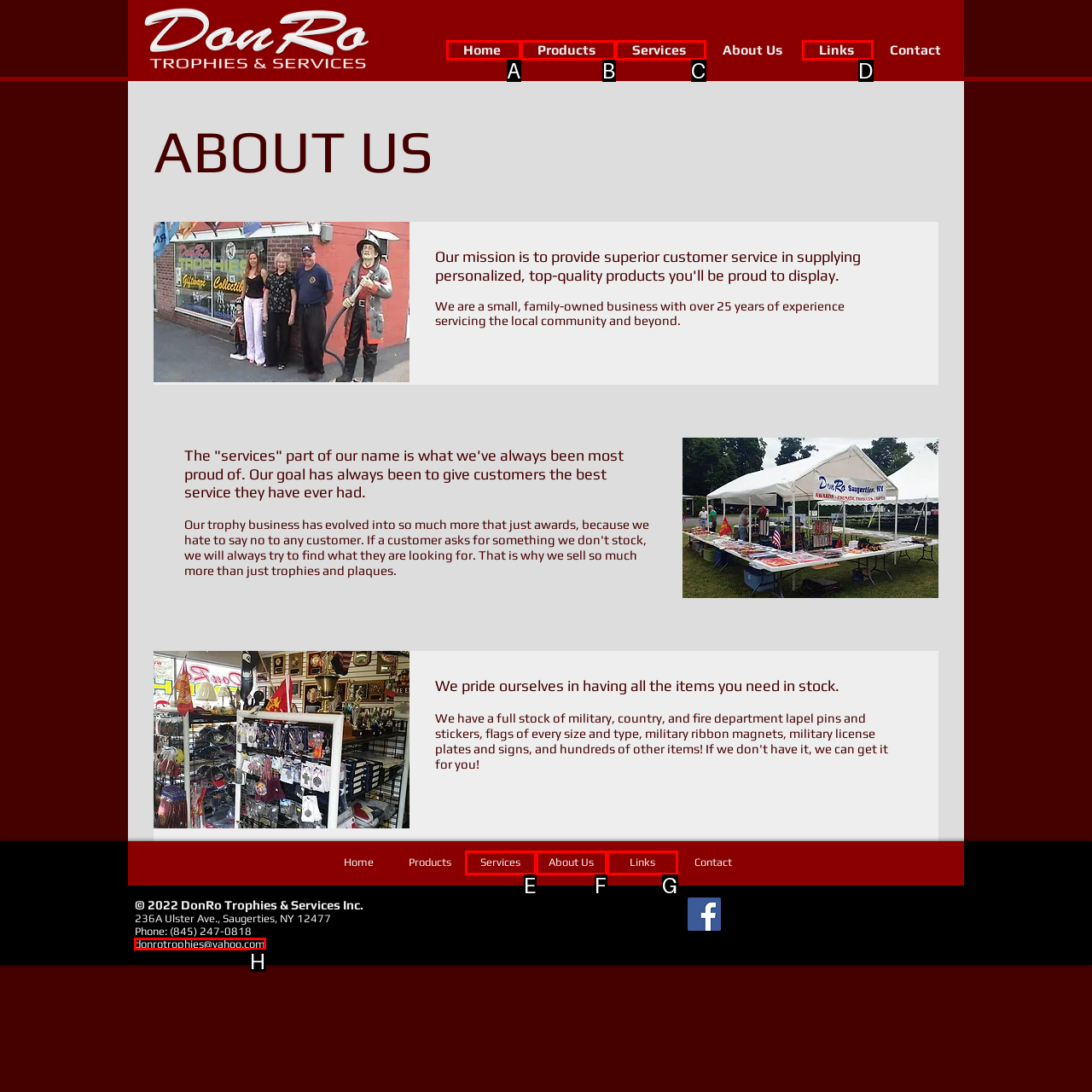Identify the HTML element that should be clicked to accomplish the task: contact us through email
Provide the option's letter from the given choices.

H